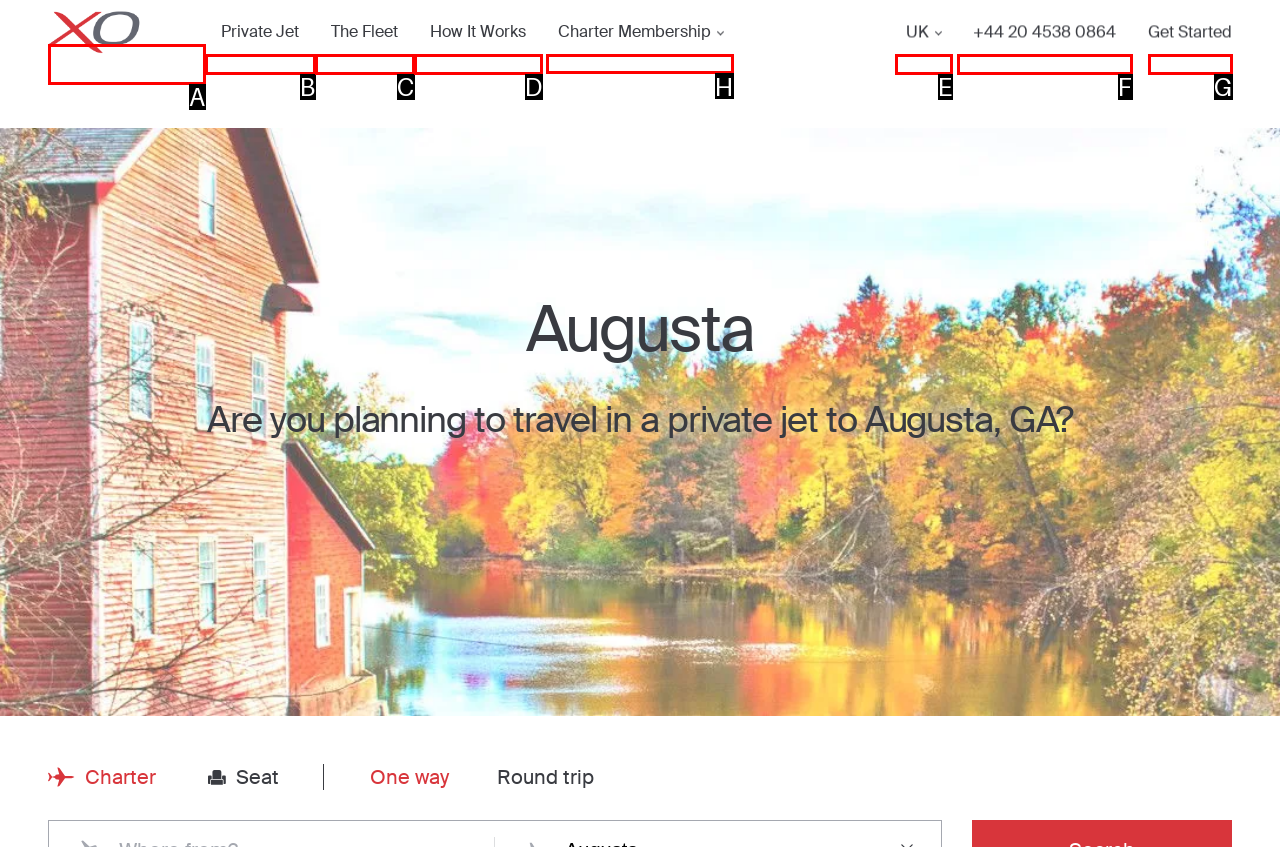Indicate the letter of the UI element that should be clicked to accomplish the task: Get Started with charter membership. Answer with the letter only.

H